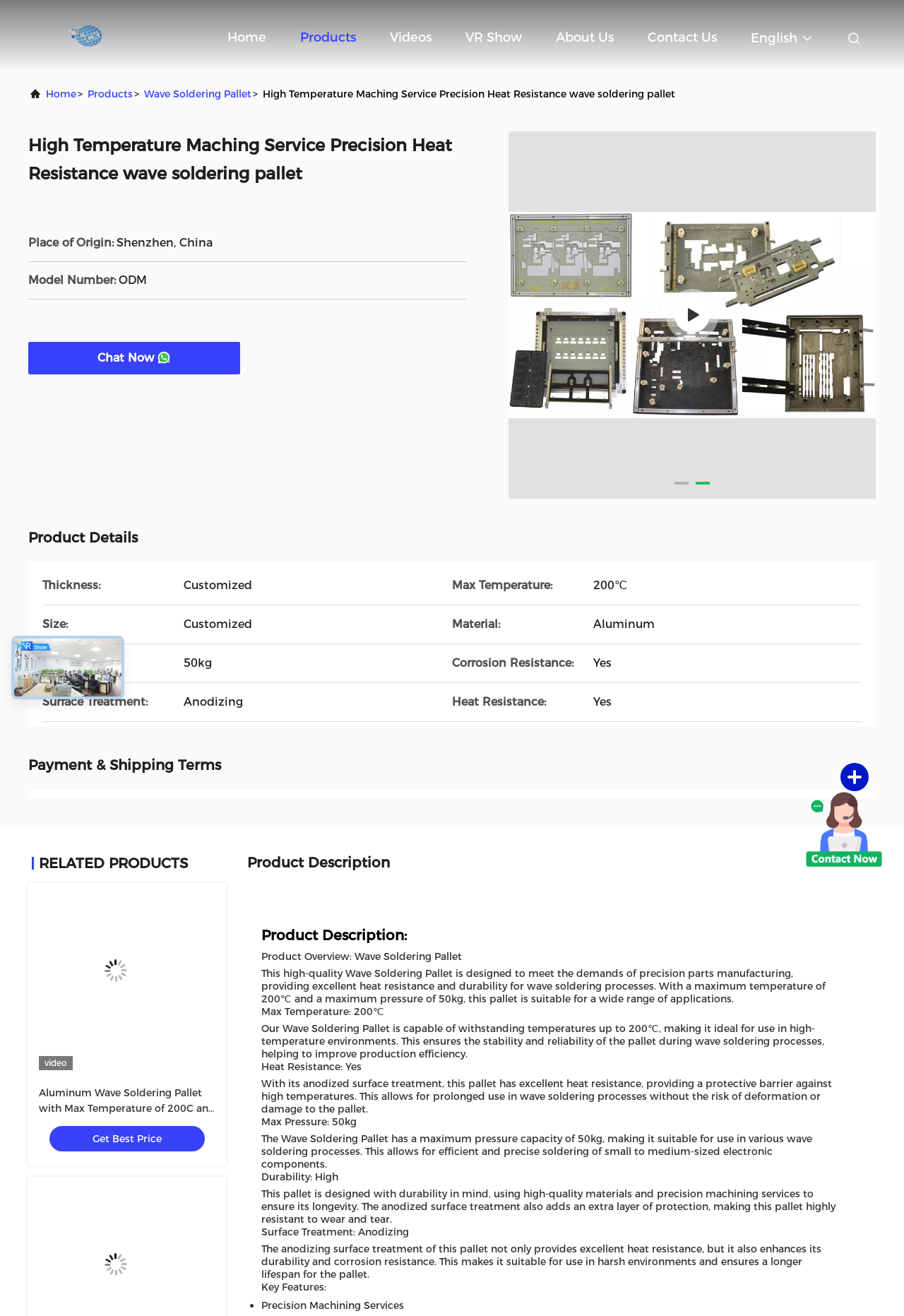Show me the bounding box coordinates of the clickable region to achieve the task as per the instruction: "Chat with the seller".

[0.108, 0.267, 0.17, 0.277]